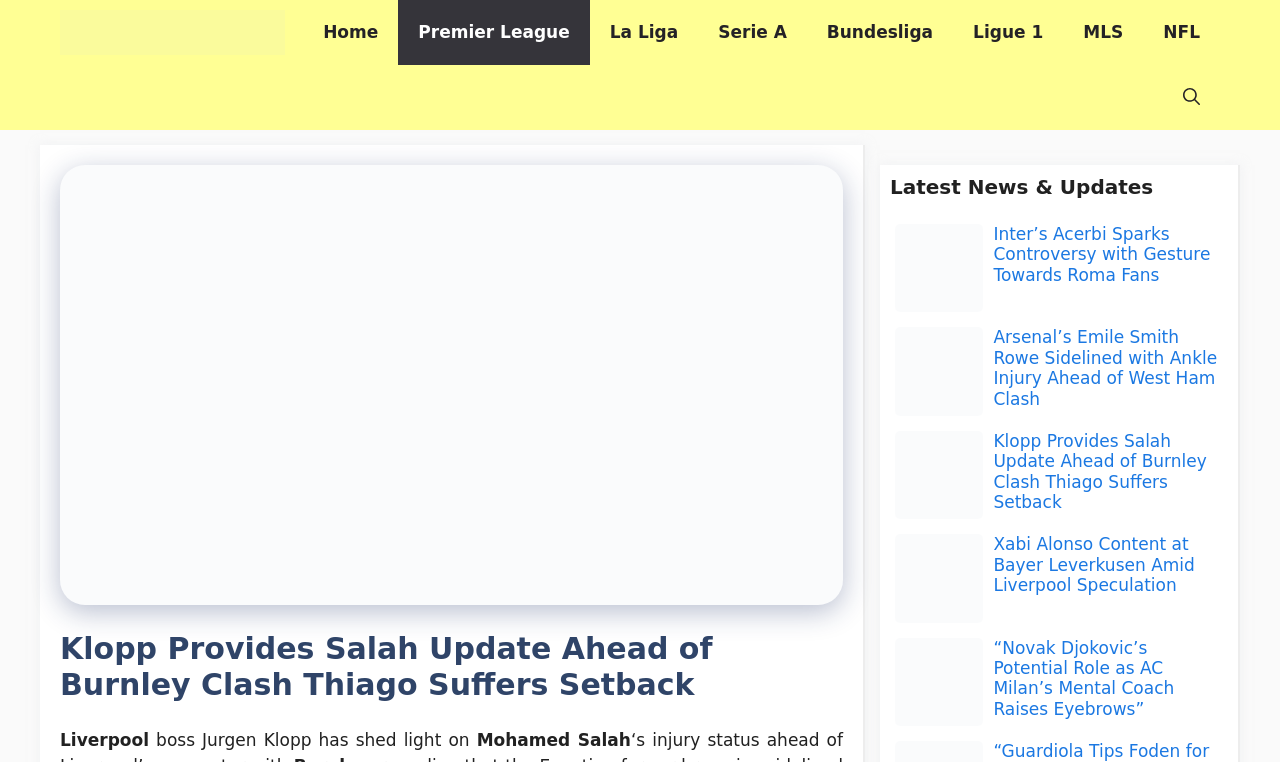Could you indicate the bounding box coordinates of the region to click in order to complete this instruction: "Read the 'Klopp Provides Salah Update Ahead of Burnley Clash Thiago Suffers Setback' article".

[0.776, 0.565, 0.955, 0.675]